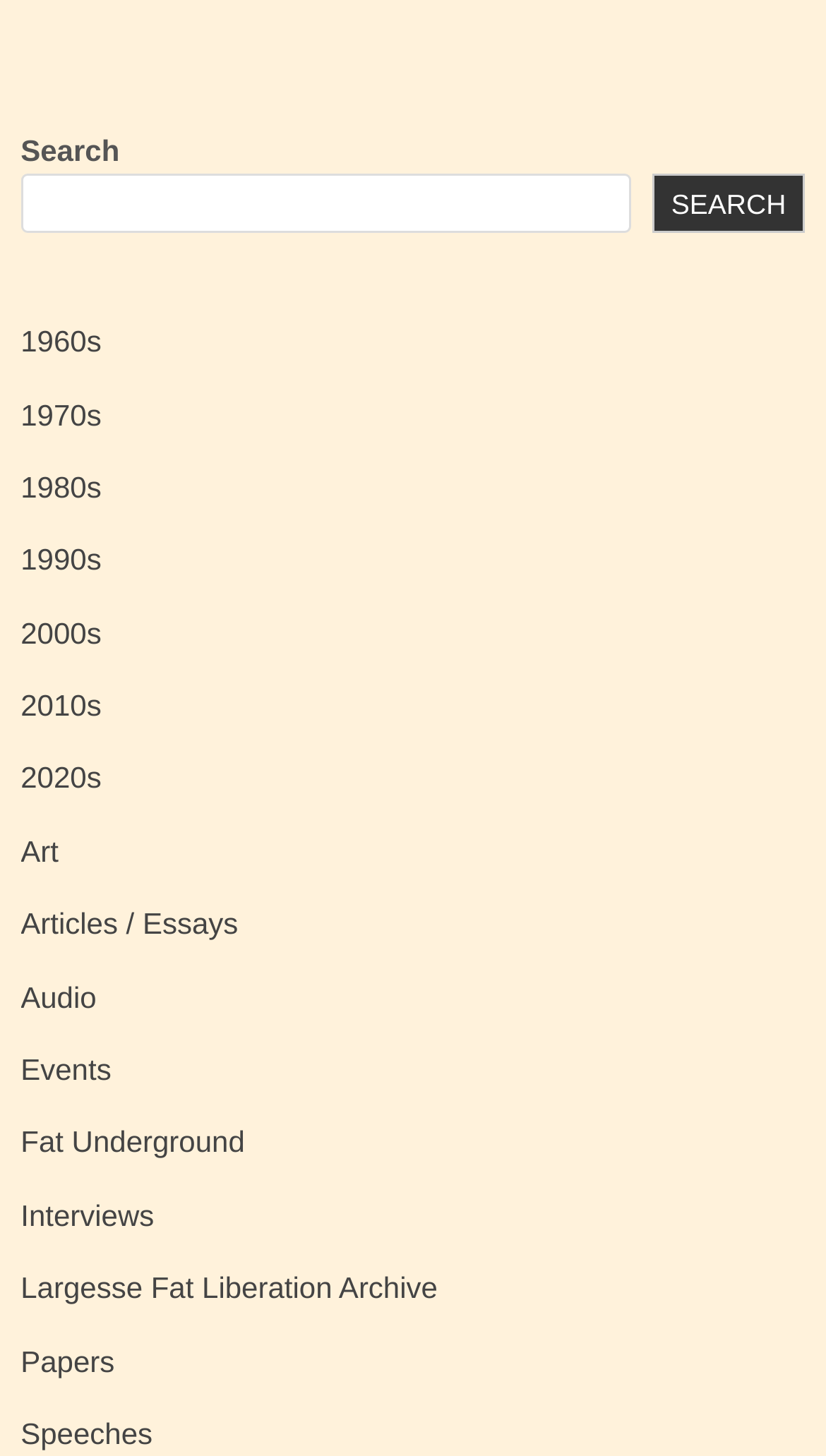Give a one-word or one-phrase response to the question:
How many decades are listed on the webpage?

7